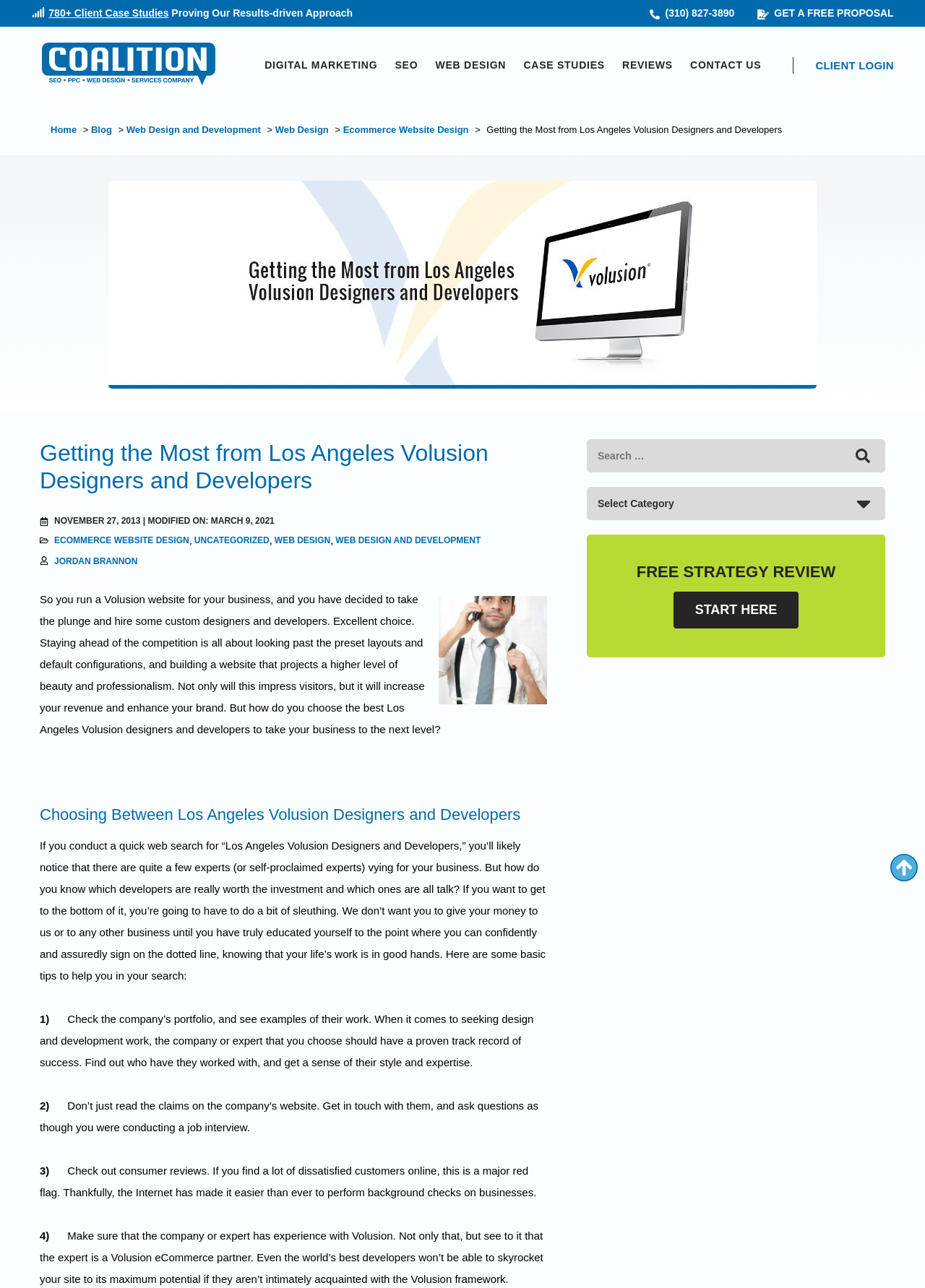What is the topic of the blog post?
Based on the image, provide your answer in one word or phrase.

Los Angeles Volusion Designers and Developers